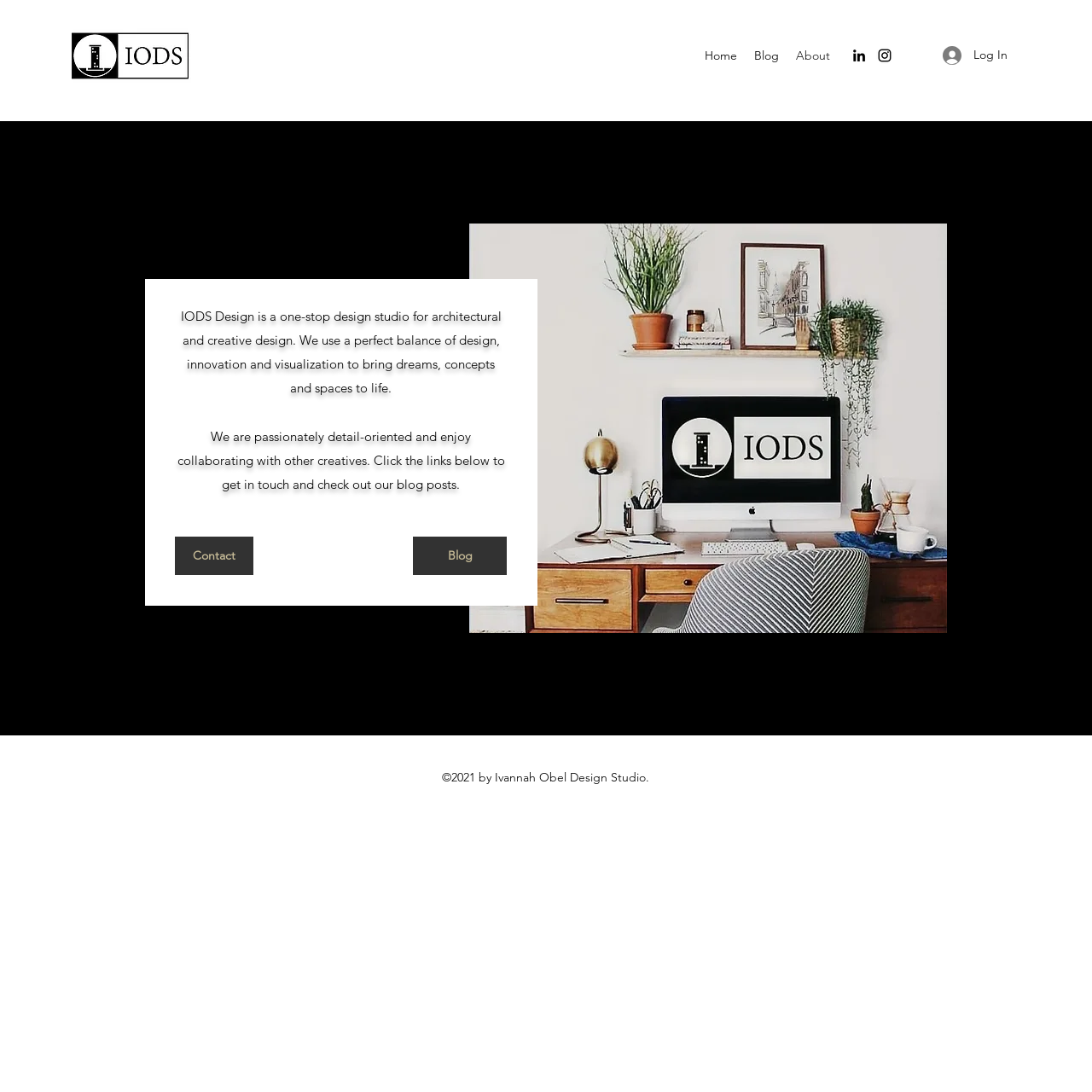Identify and provide the text of the main header on the webpage.

IODS Design is a one-stop design studio for architectural and creative design. We use a perfect balance of design, innovation and visualization to bring dreams, concepts and spaces to life.
 
We are passionately detail-oriented and enjoy collaborating with other creatives. Click the links below to get in touch and check out our blog posts.